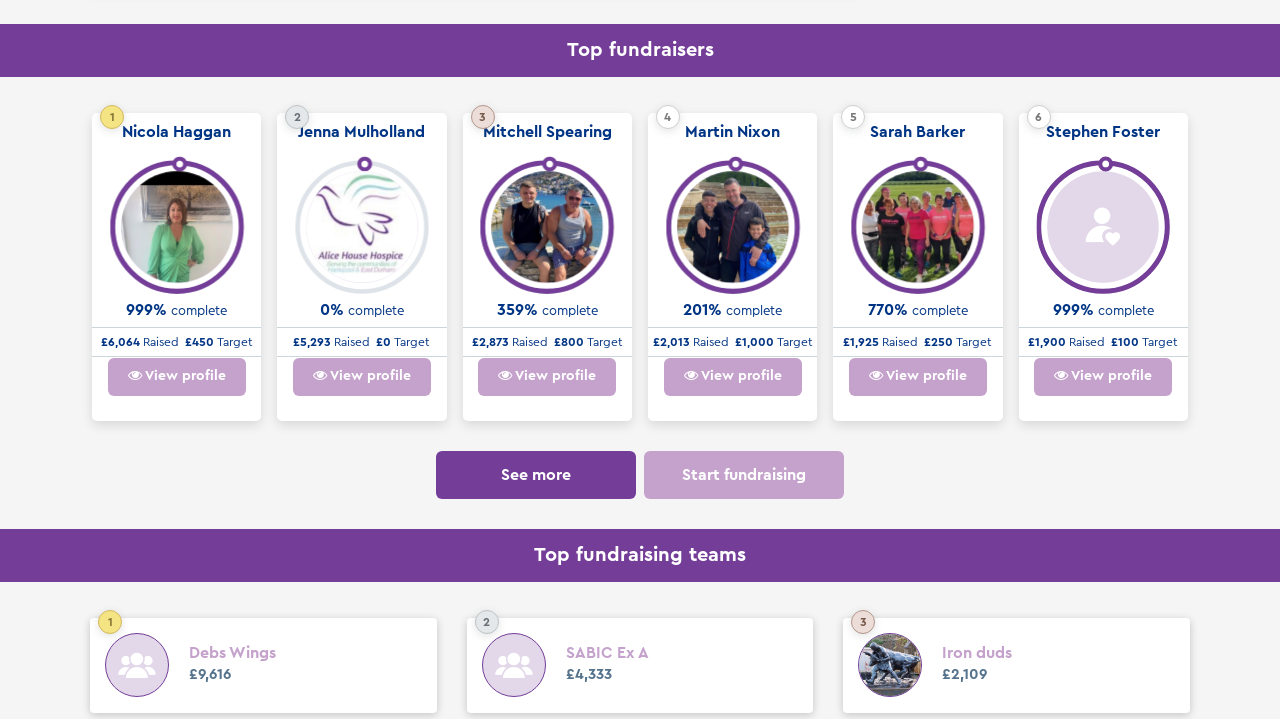Analyze the image and deliver a detailed answer to the question: What is the ranking of Nicola Haggan?

Based on the webpage, Nicola Haggan is ranked 1st, as indicated by the StaticText '1' next to her name.